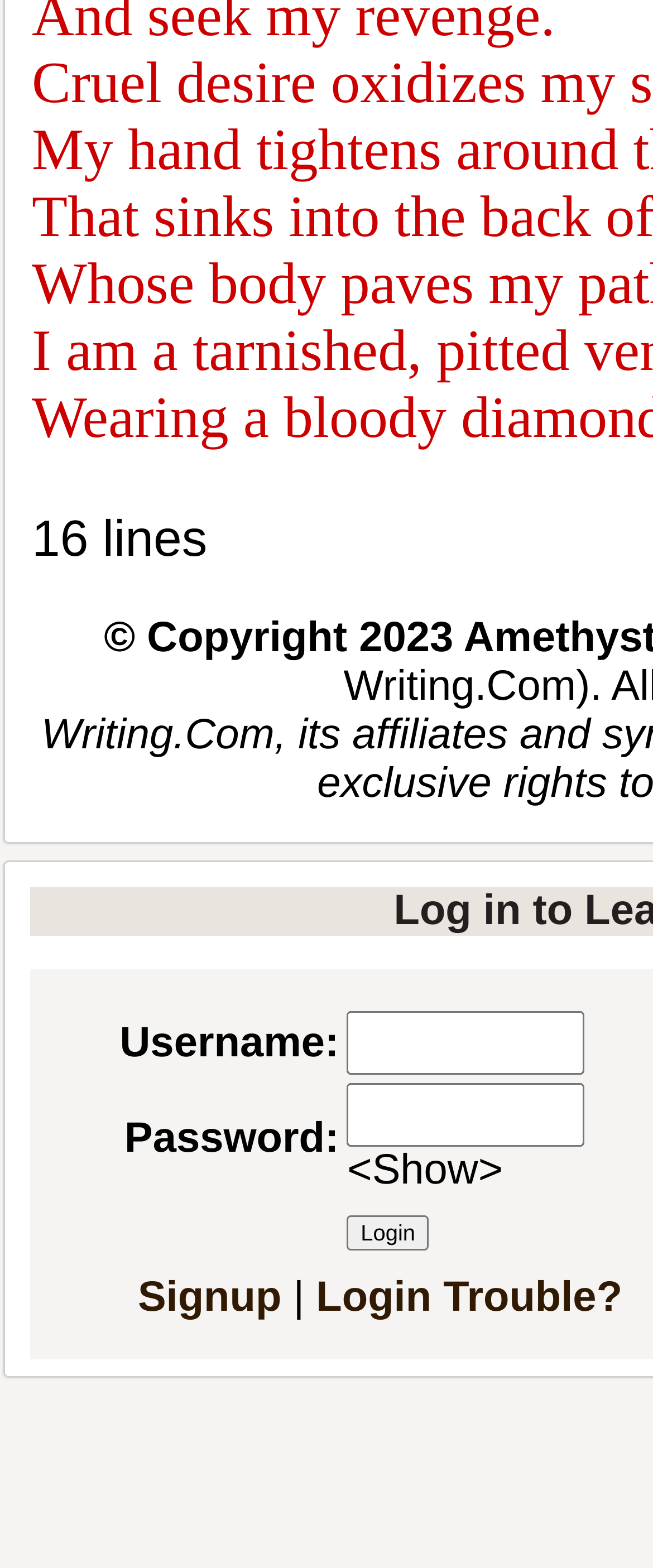Using the webpage screenshot, find the UI element described by Login Trouble?. Provide the bounding box coordinates in the format (top-left x, top-left y, bottom-right x, bottom-right y), ensuring all values are floating point numbers between 0 and 1.

[0.484, 0.949, 0.953, 0.979]